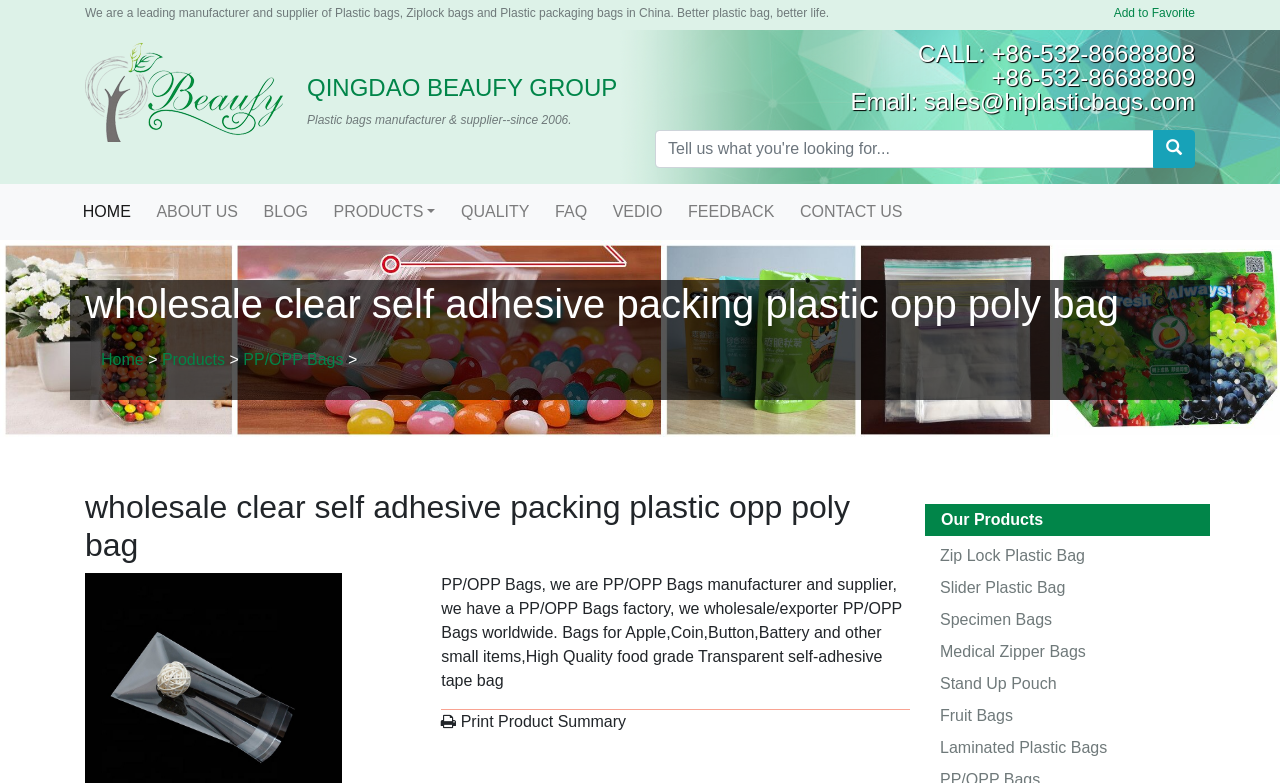Locate the bounding box coordinates of the element I should click to achieve the following instruction: "Search for products".

[0.512, 0.166, 0.902, 0.215]